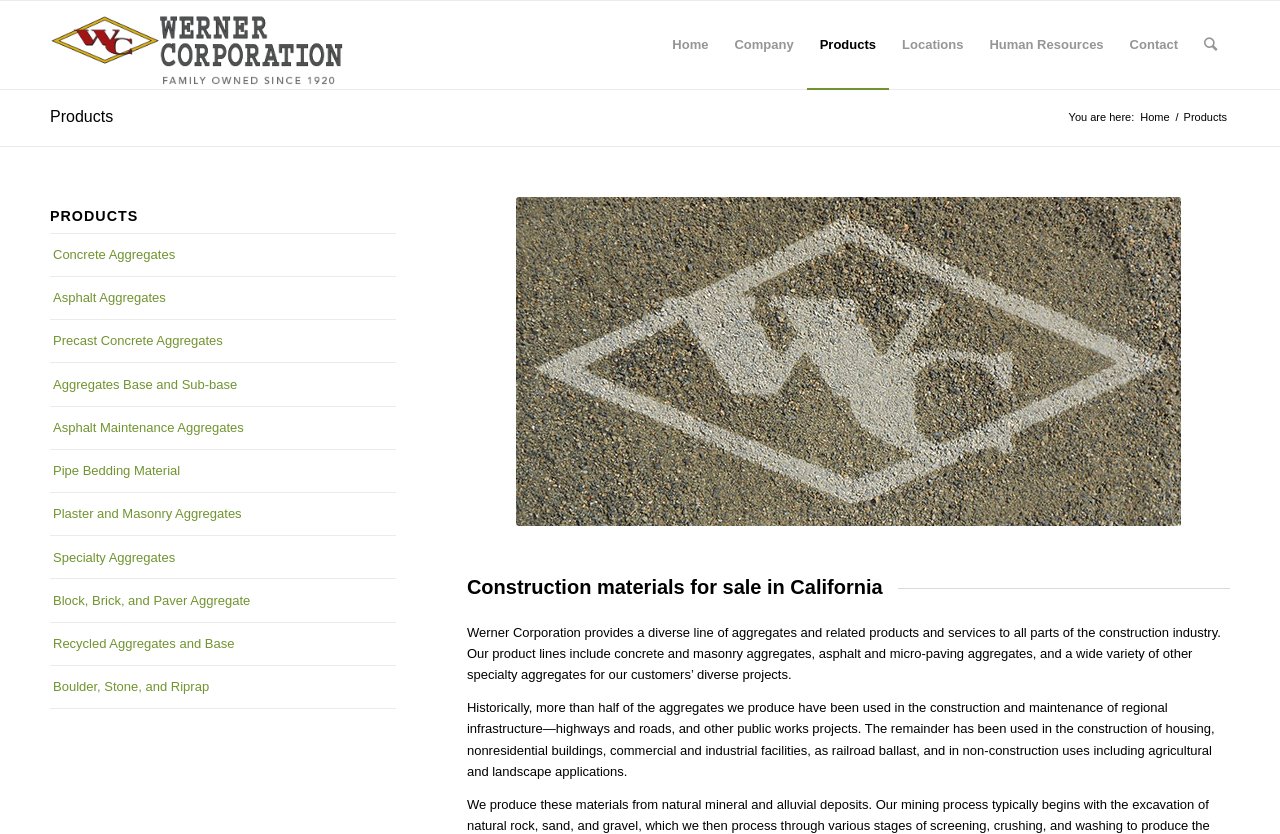Please give a short response to the question using one word or a phrase:
What is the location where the company provides its products and services?

California